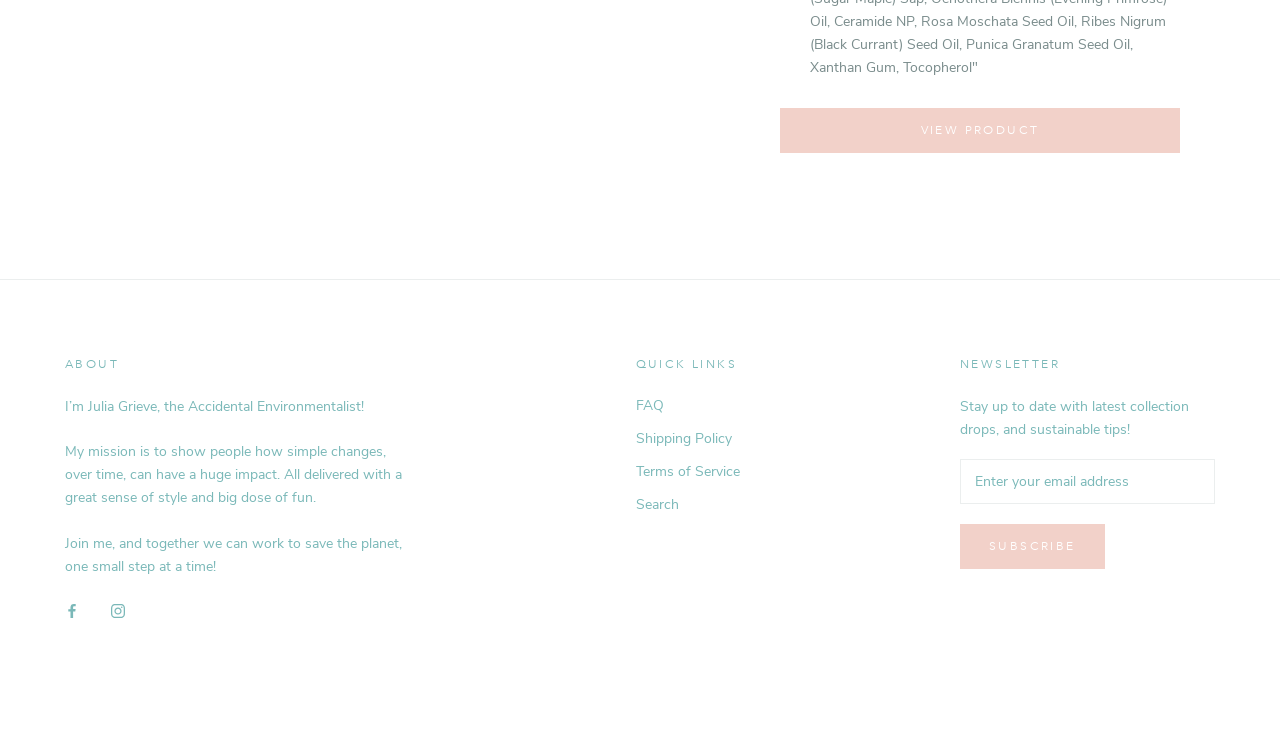Respond with a single word or phrase:
What is the theme of the webpage?

Sustainability